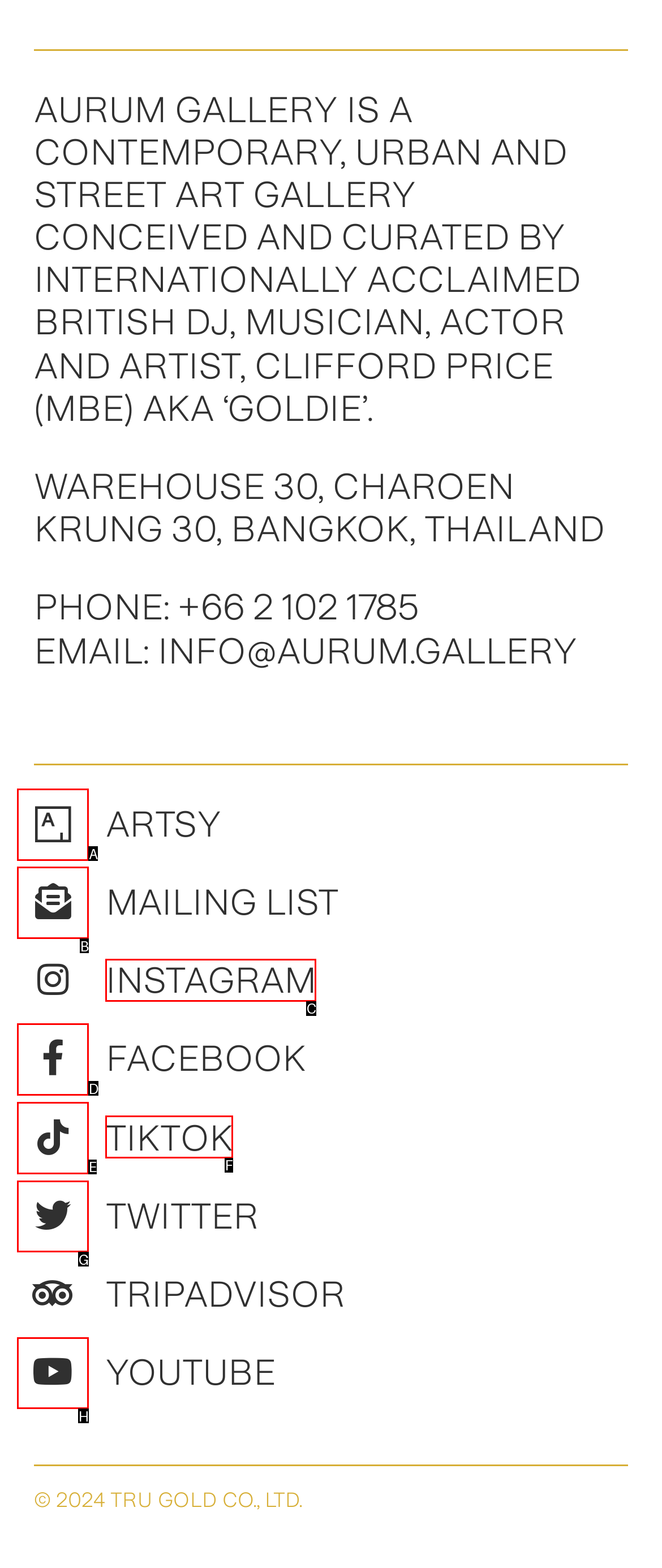Determine the appropriate lettered choice for the task: Visit Aurum Gallery's Artsy page. Reply with the correct letter.

A